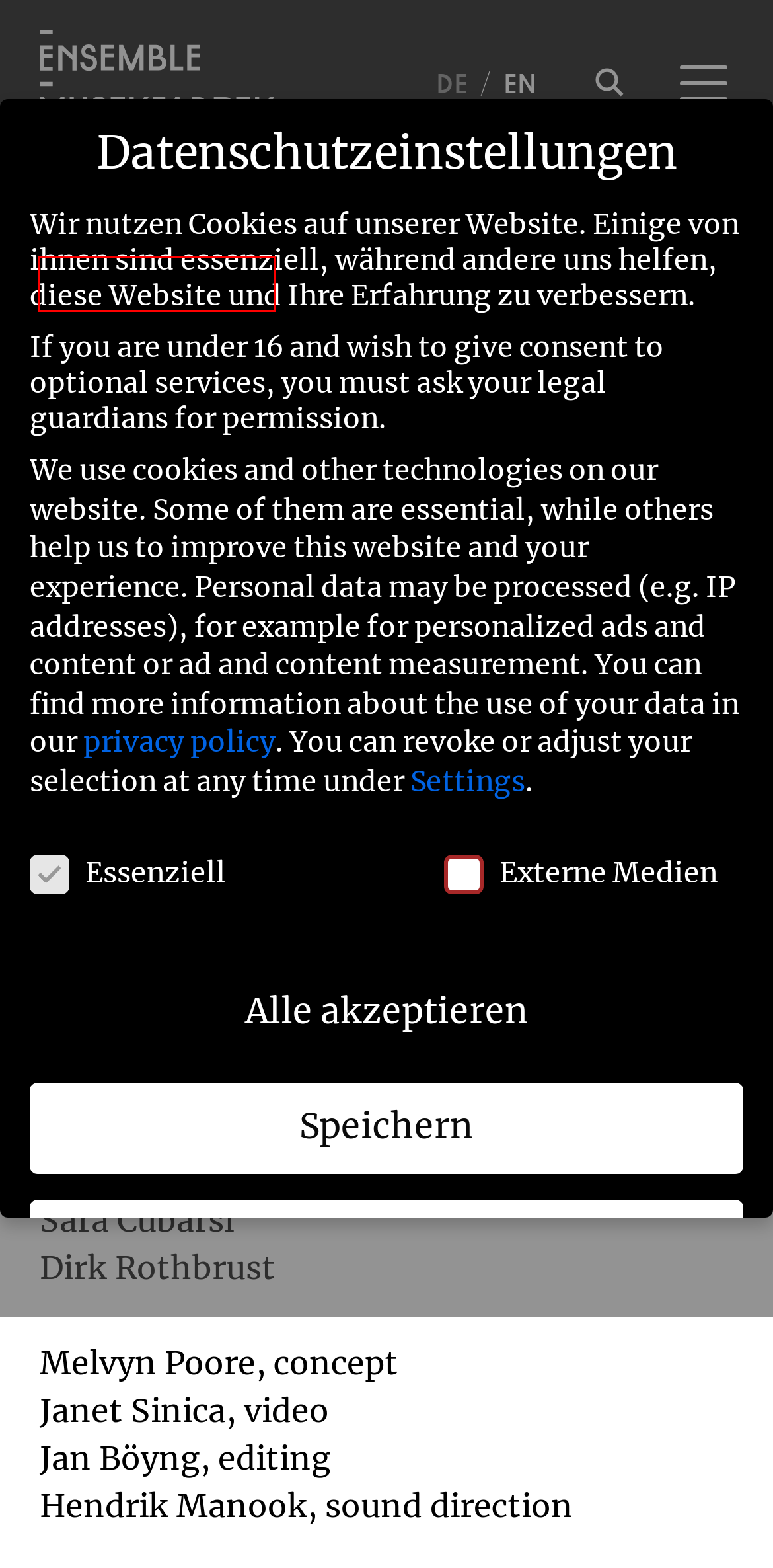You have a screenshot of a webpage with a red bounding box highlighting a UI element. Your task is to select the best webpage description that corresponds to the new webpage after clicking the element. Here are the descriptions:
A. Calendar | Ensemble Musikfabrik
B. Ensemble | Ensemble Musikfabrik
C. Ensemble Musikfabrik
D. Legal notice | Ensemble Musikfabrik
E. Sound & image | Ensemble Musikfabrik
F. Privacy | Ensemble Musikfabrik
G. Werke | Ensemble Musikfabrik
H. Blog | Ensemble Musikfabrik

B